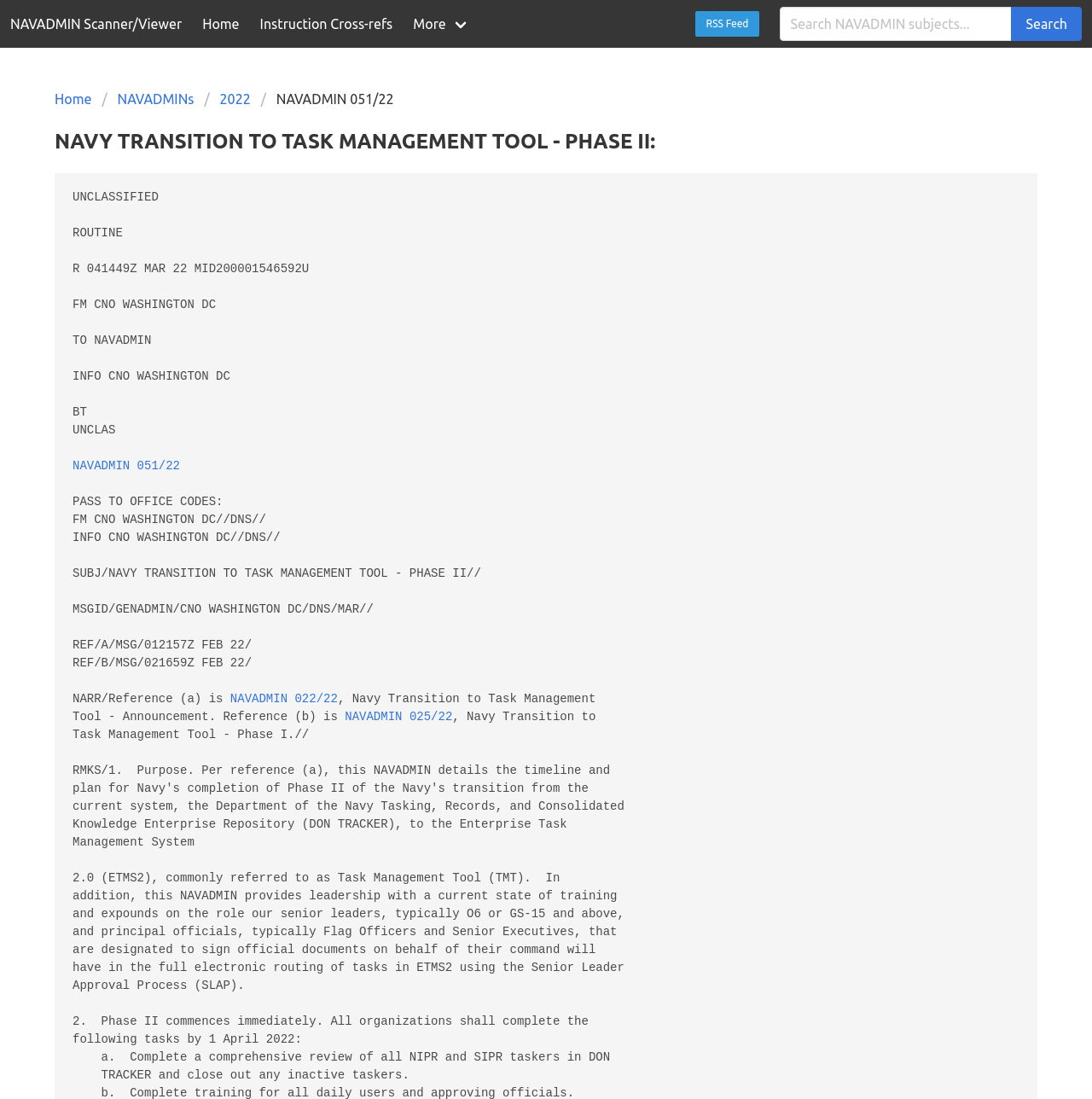Refer to the screenshot and give an in-depth answer to this question: What is the classification of the message?

I found the answer by looking at the text, which starts with 'UNCLASSIFIED

ROUTINE

R 041449Z MAR 22 MID200001546592U

FM CNO WASHINGTON DC

TO NAVADMIN

INFO CNO WASHINGTON DC

BT
UNCLAS

', indicating that the classification of the message is UNCLASSIFIED.